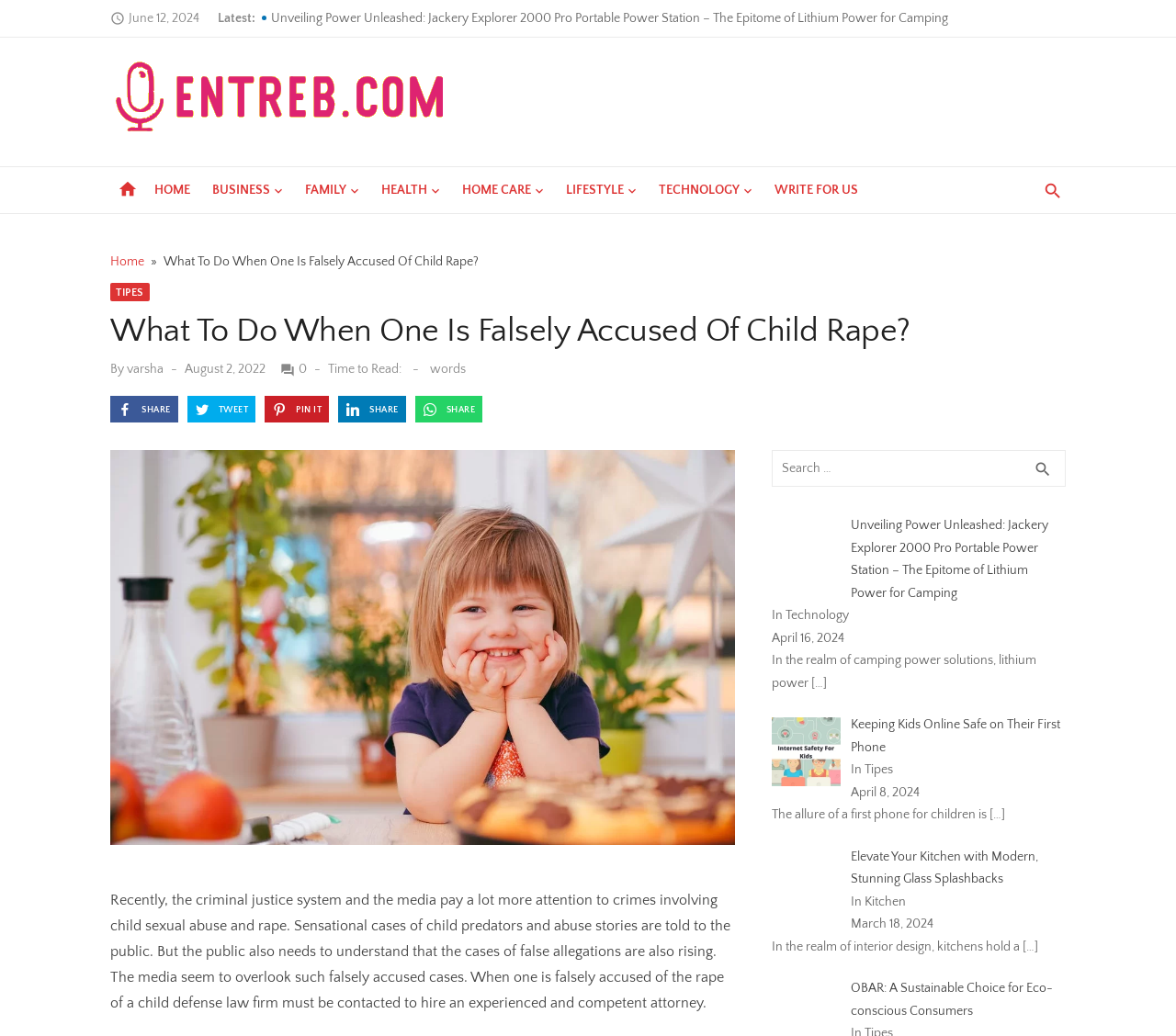How many words are in the article 'What To Do When One Is Falsely Accused Of Child Rape?'?
Using the image, respond with a single word or phrase.

words